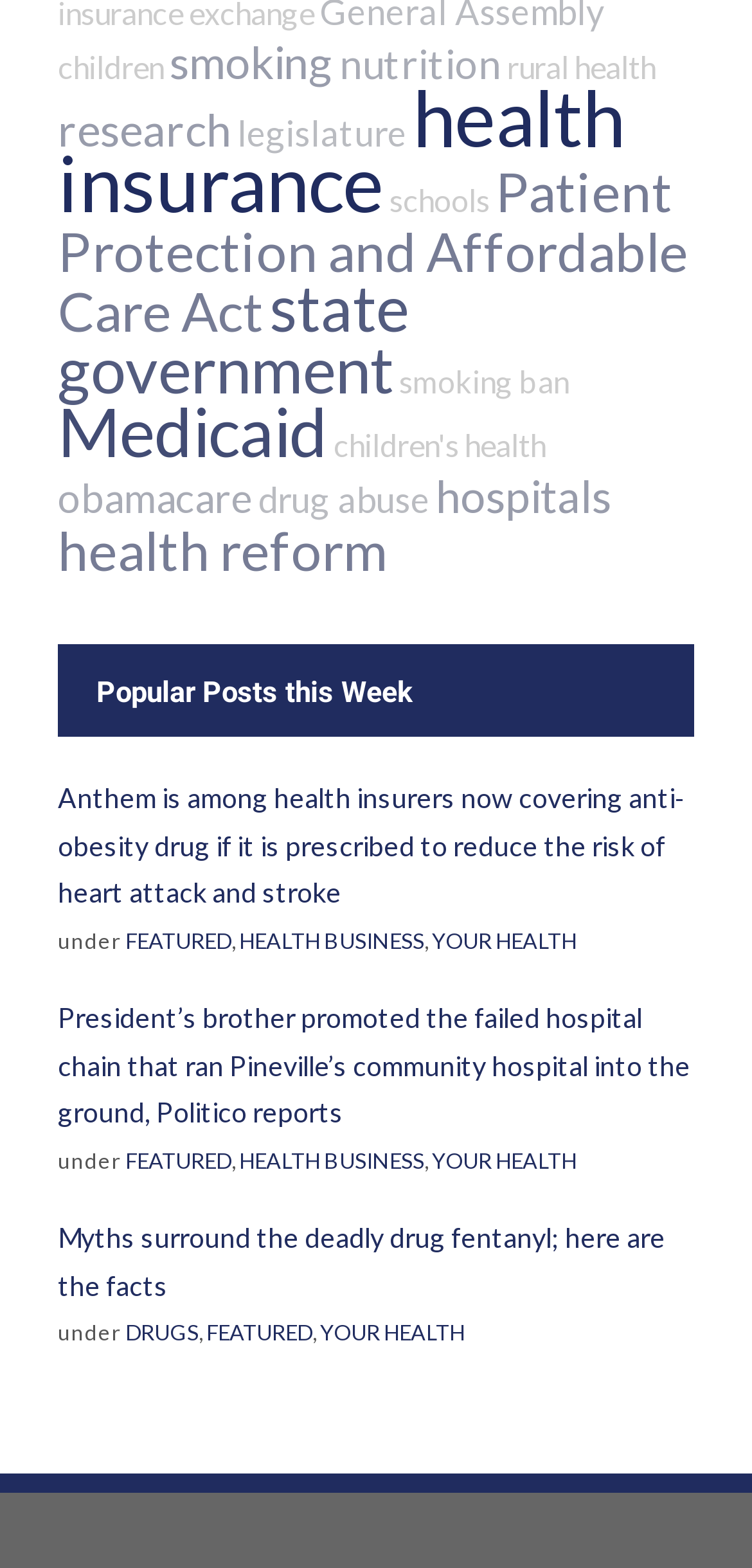What is the theme of the webpage?
Please respond to the question with a detailed and thorough explanation.

By examining the links, static text elements, and their contents on the webpage, I found that the theme of the webpage is related to health, including topics such as health insurance, hospitals, nutrition, and drug abuse.